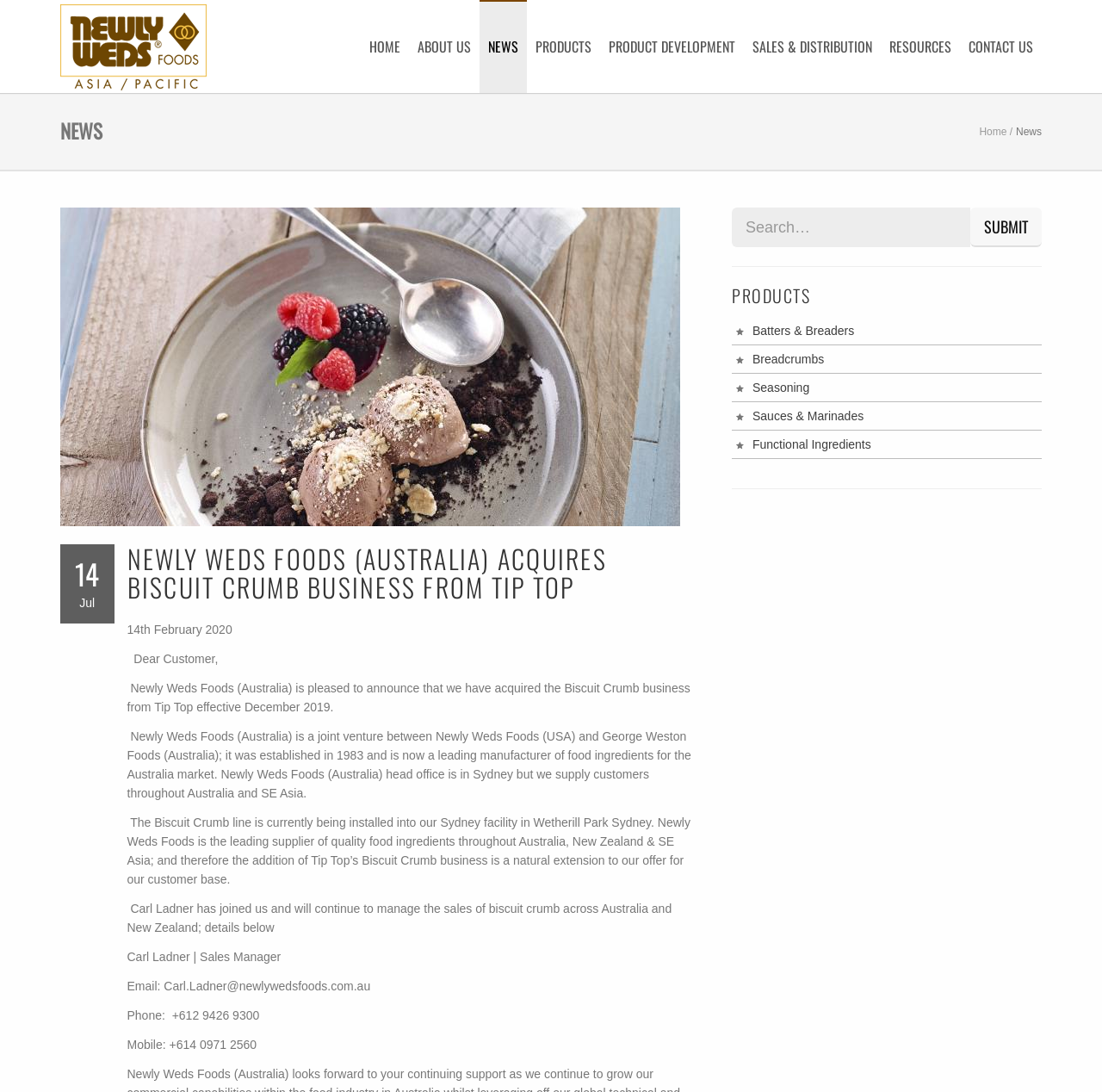Provide the bounding box coordinates for the UI element that is described by this text: "Home". The coordinates should be in the form of four float numbers between 0 and 1: [left, top, right, bottom].

[0.889, 0.115, 0.919, 0.126]